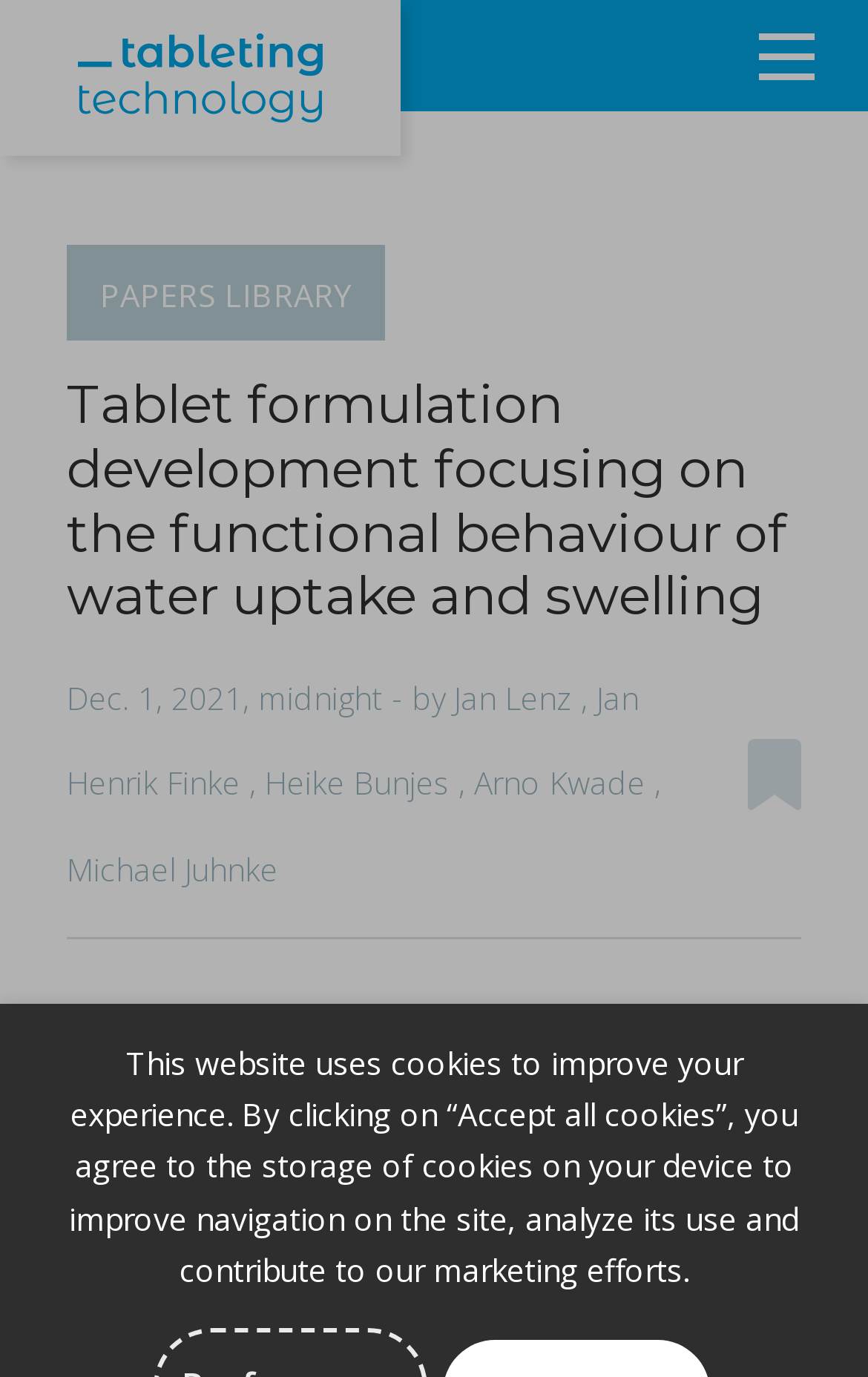Use a single word or phrase to respond to the question:
What is the date of the article?

Dec. 1, 2021